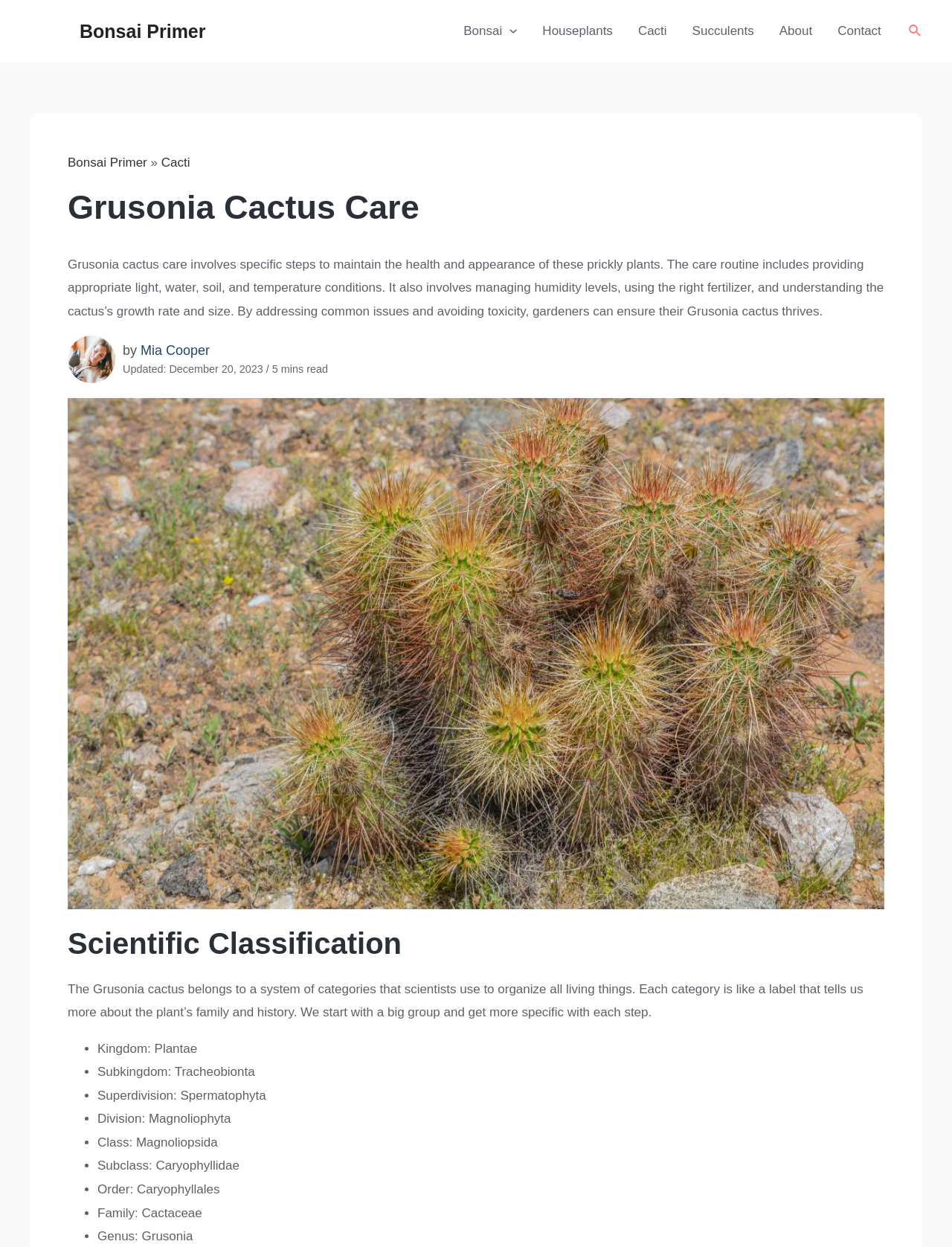Ascertain the bounding box coordinates for the UI element detailed here: "alt="bonsai primer logo"". The coordinates should be provided as [left, top, right, bottom] with each value being a float between 0 and 1.

[0.031, 0.019, 0.07, 0.03]